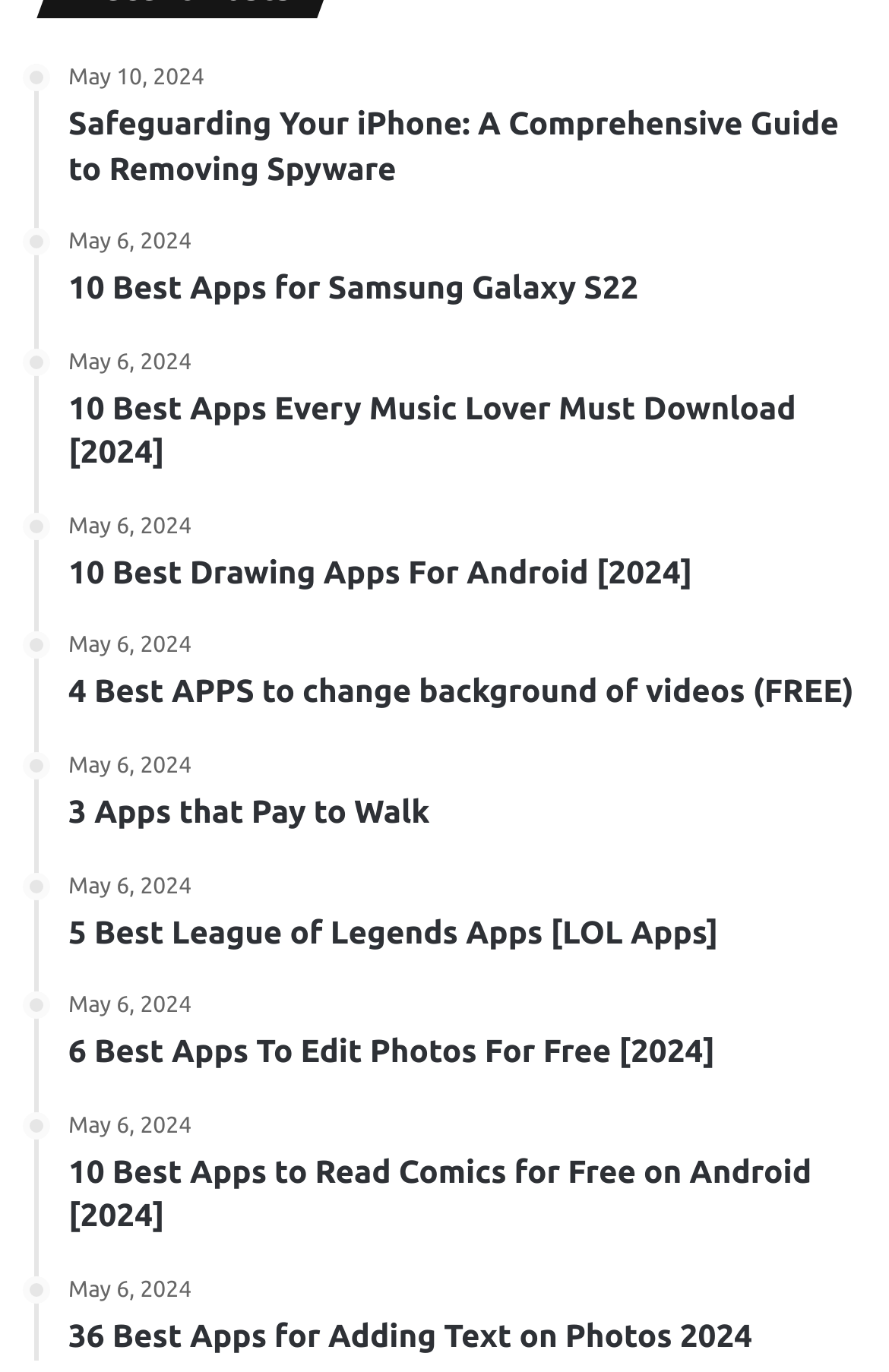Please determine the bounding box coordinates of the element's region to click in order to carry out the following instruction: "Read the article about safeguarding iPhone". The coordinates should be four float numbers between 0 and 1, i.e., [left, top, right, bottom].

[0.077, 0.046, 0.962, 0.14]